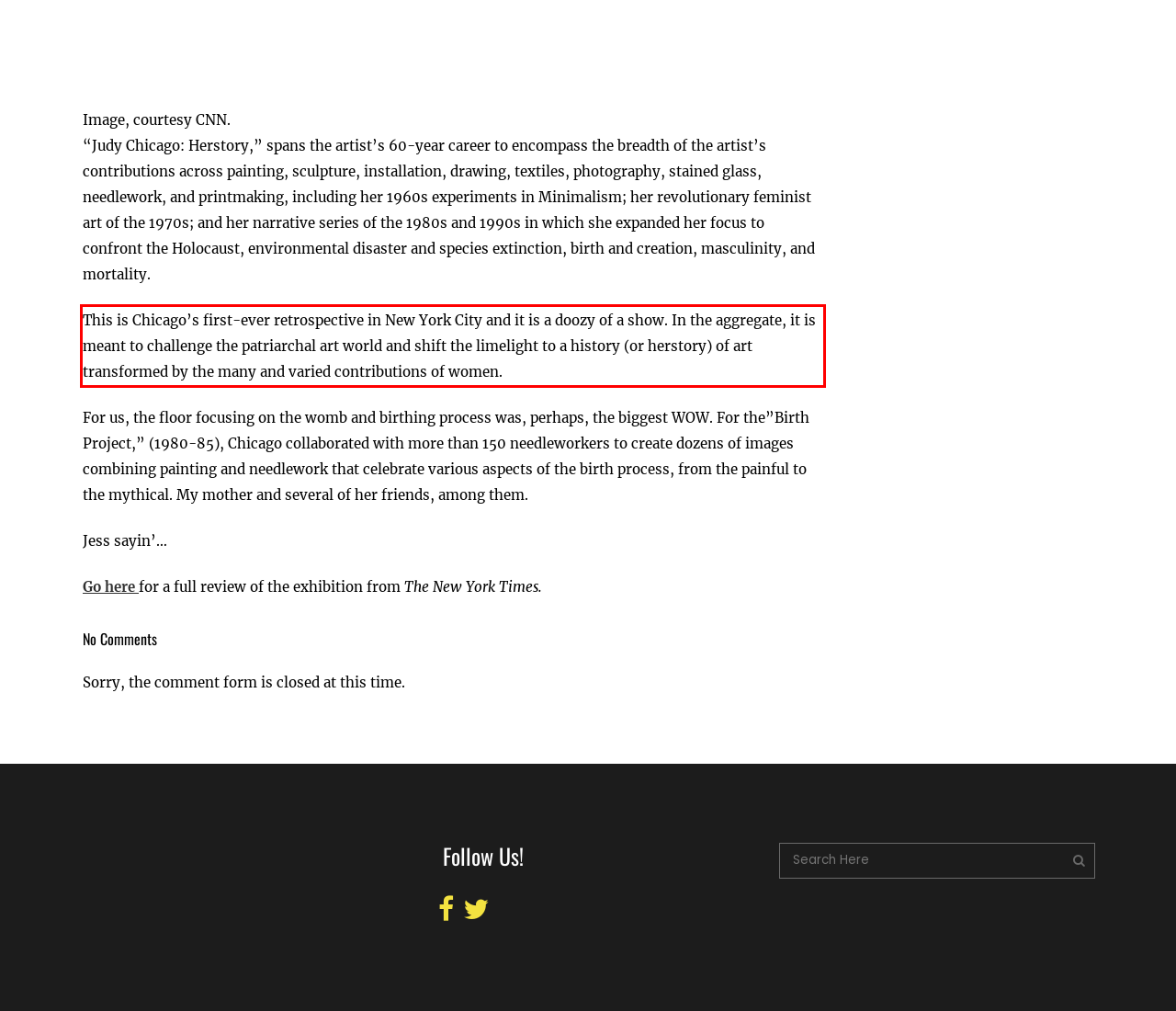Using the provided screenshot of a webpage, recognize the text inside the red rectangle bounding box by performing OCR.

This is Chicago’s first-ever retrospective in New York City and it is a doozy of a show. In the aggregate, it is meant to challenge the patriarchal art world and shift the limelight to a history (or herstory) of art transformed by the many and varied contributions of women.